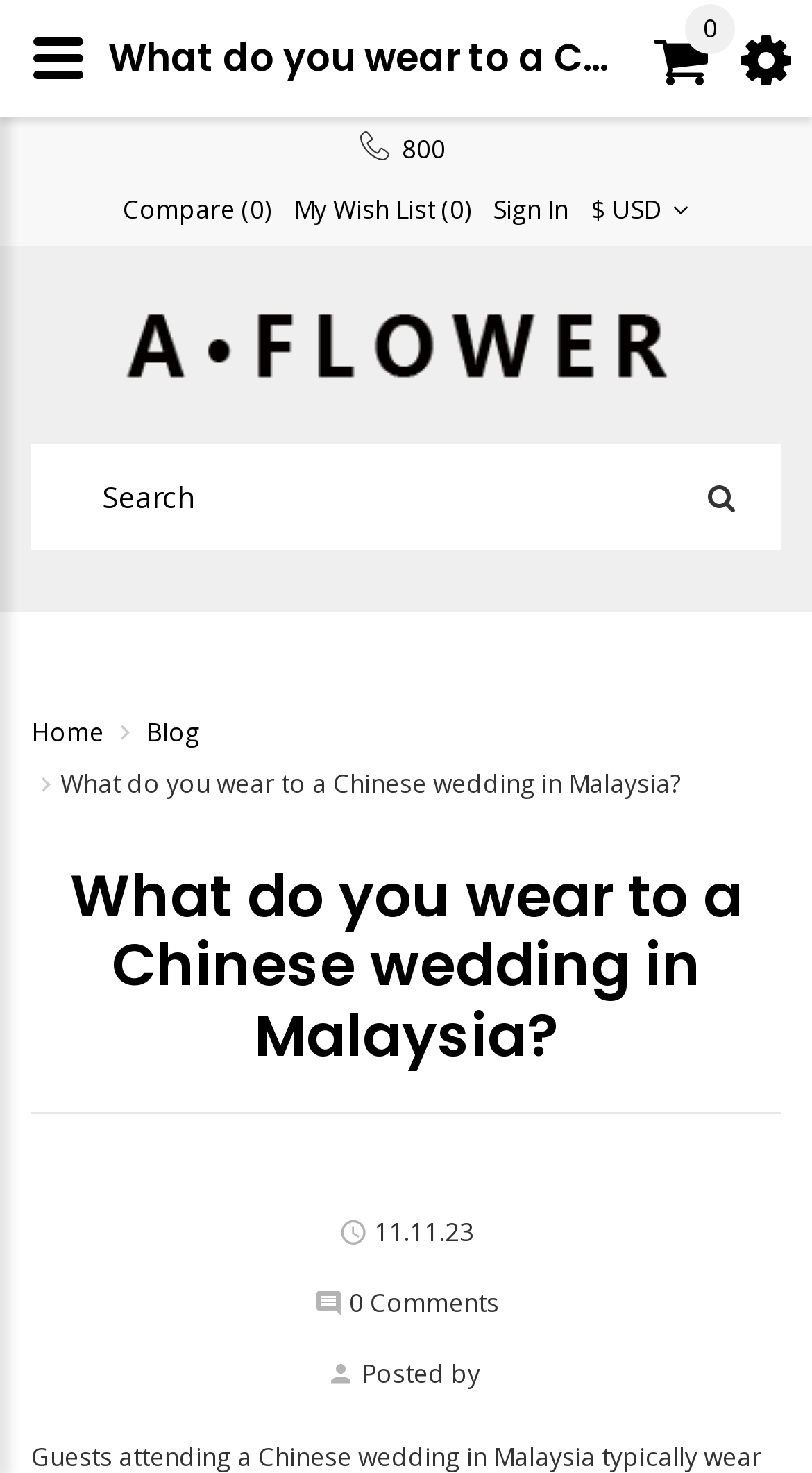Given the element description Home, specify the bounding box coordinates of the corresponding UI element in the format (top-left x, top-left y, bottom-right x, bottom-right y). All values must be between 0 and 1.

[0.038, 0.48, 0.128, 0.514]